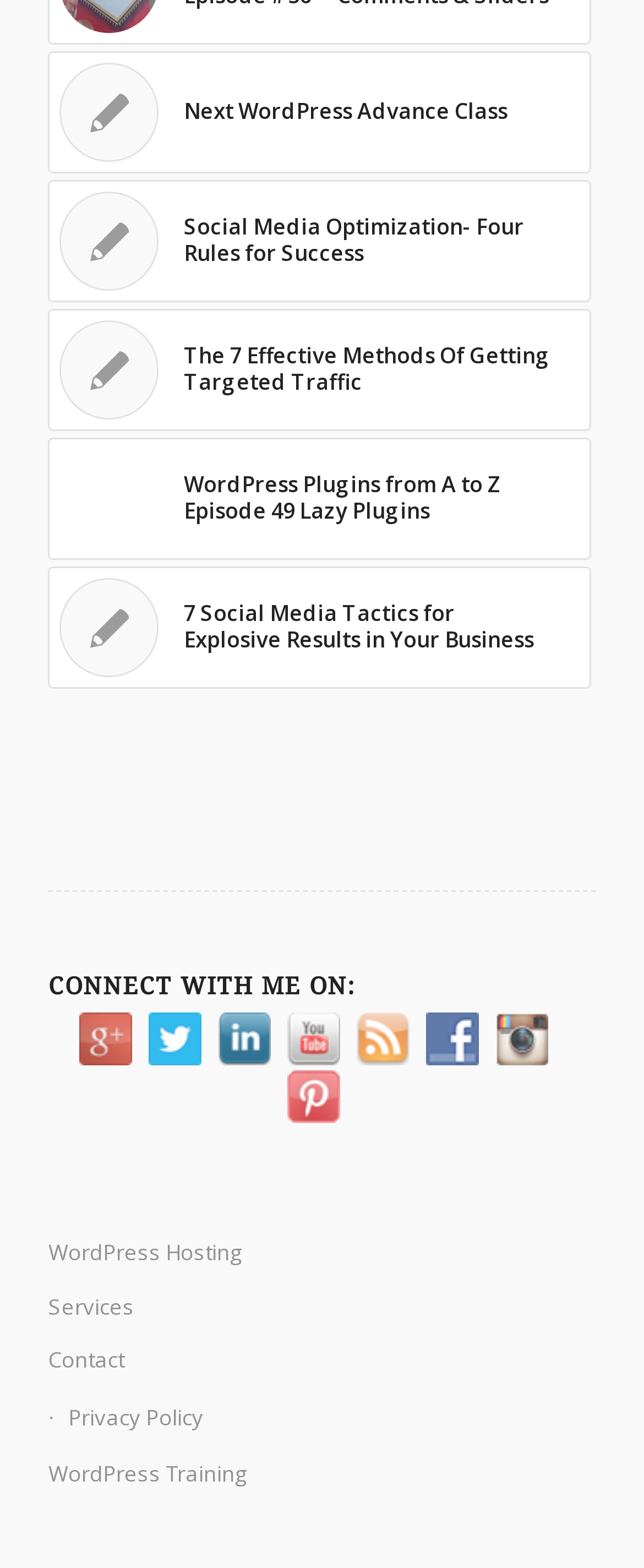Could you specify the bounding box coordinates for the clickable section to complete the following instruction: "Learn about WordPress hosting"?

[0.075, 0.783, 0.925, 0.817]